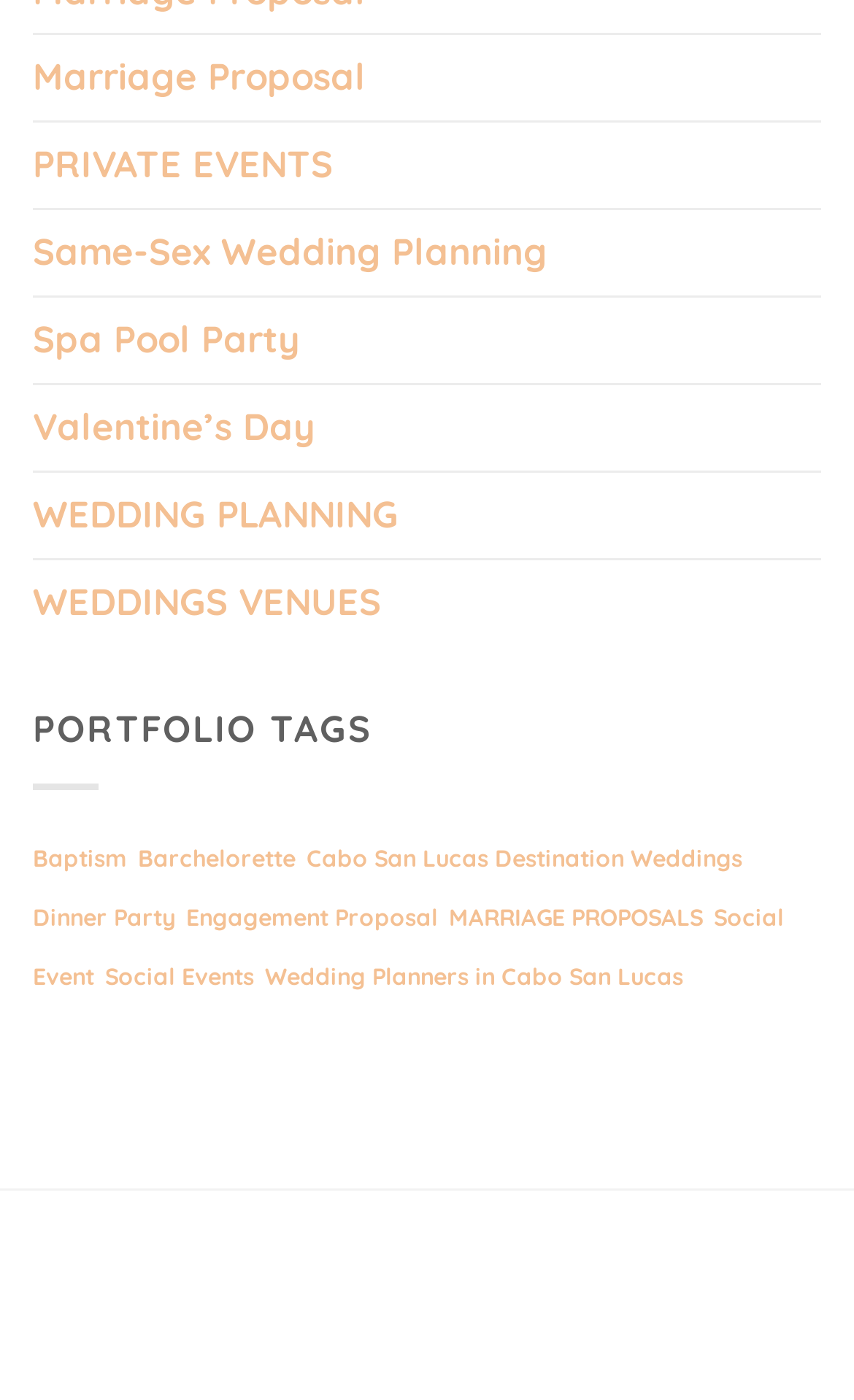Respond to the question below with a single word or phrase:
What is the last link on the webpage?

Wedding Planners in Cabo San Lucas